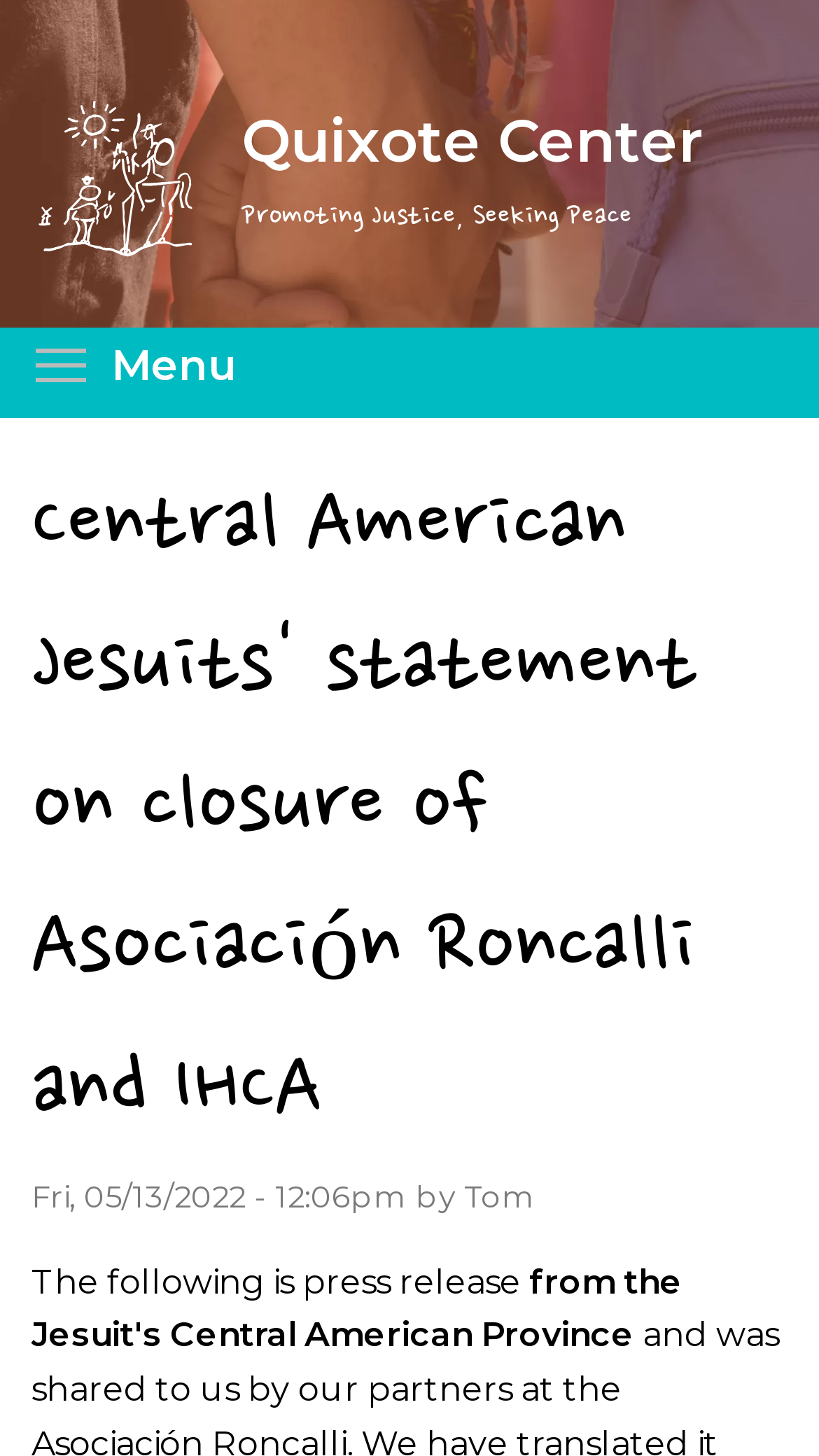Find and provide the bounding box coordinates for the UI element described with: "Quixote CenterPromoting Justice, Seeking Peace".

[0.038, 0.065, 0.962, 0.202]